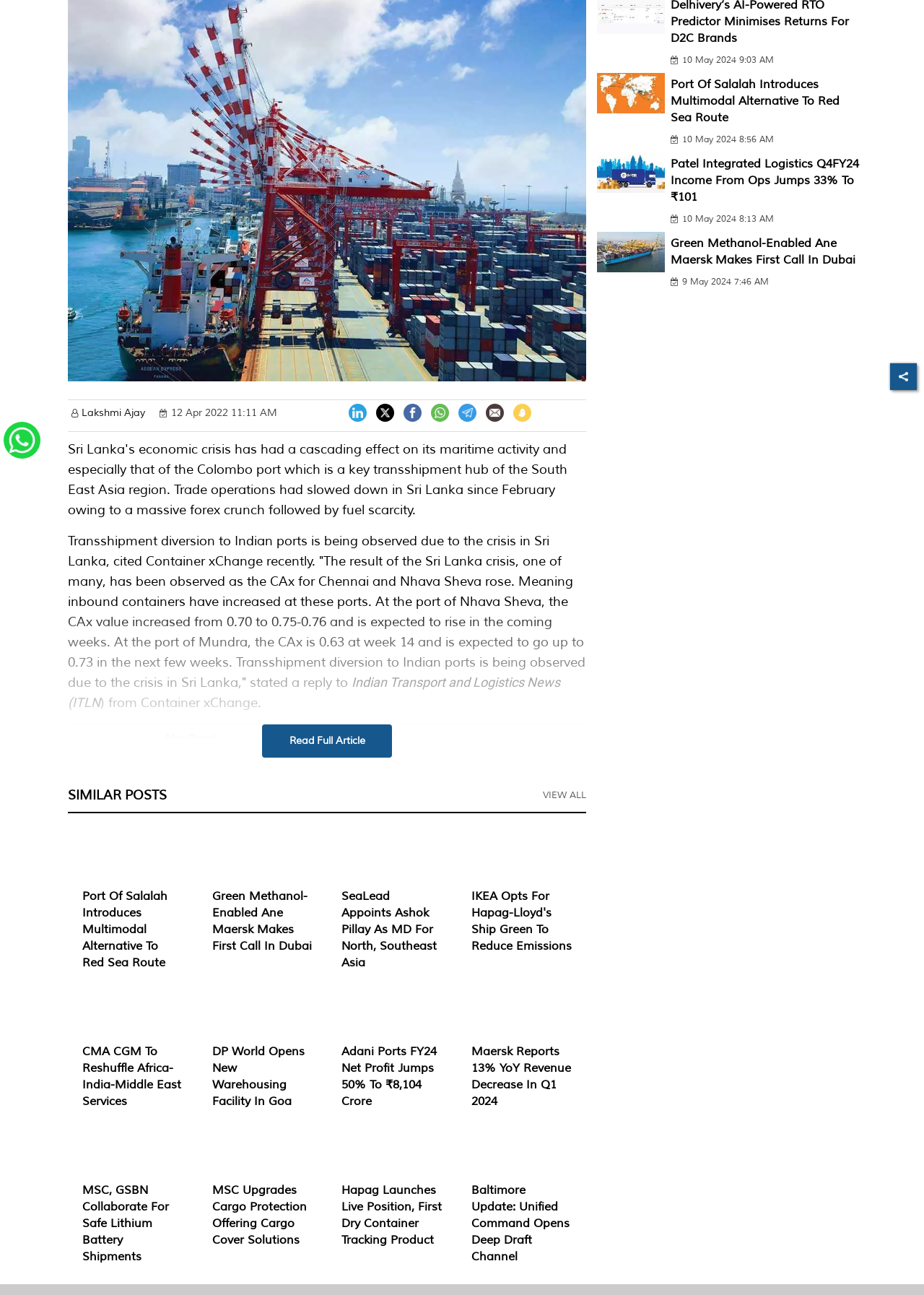Bounding box coordinates are specified in the format (top-left x, top-left y, bottom-right x, bottom-right y). All values are floating point numbers bounded between 0 and 1. Please provide the bounding box coordinate of the region this sentence describes: Read Full Article

[0.284, 0.559, 0.424, 0.585]